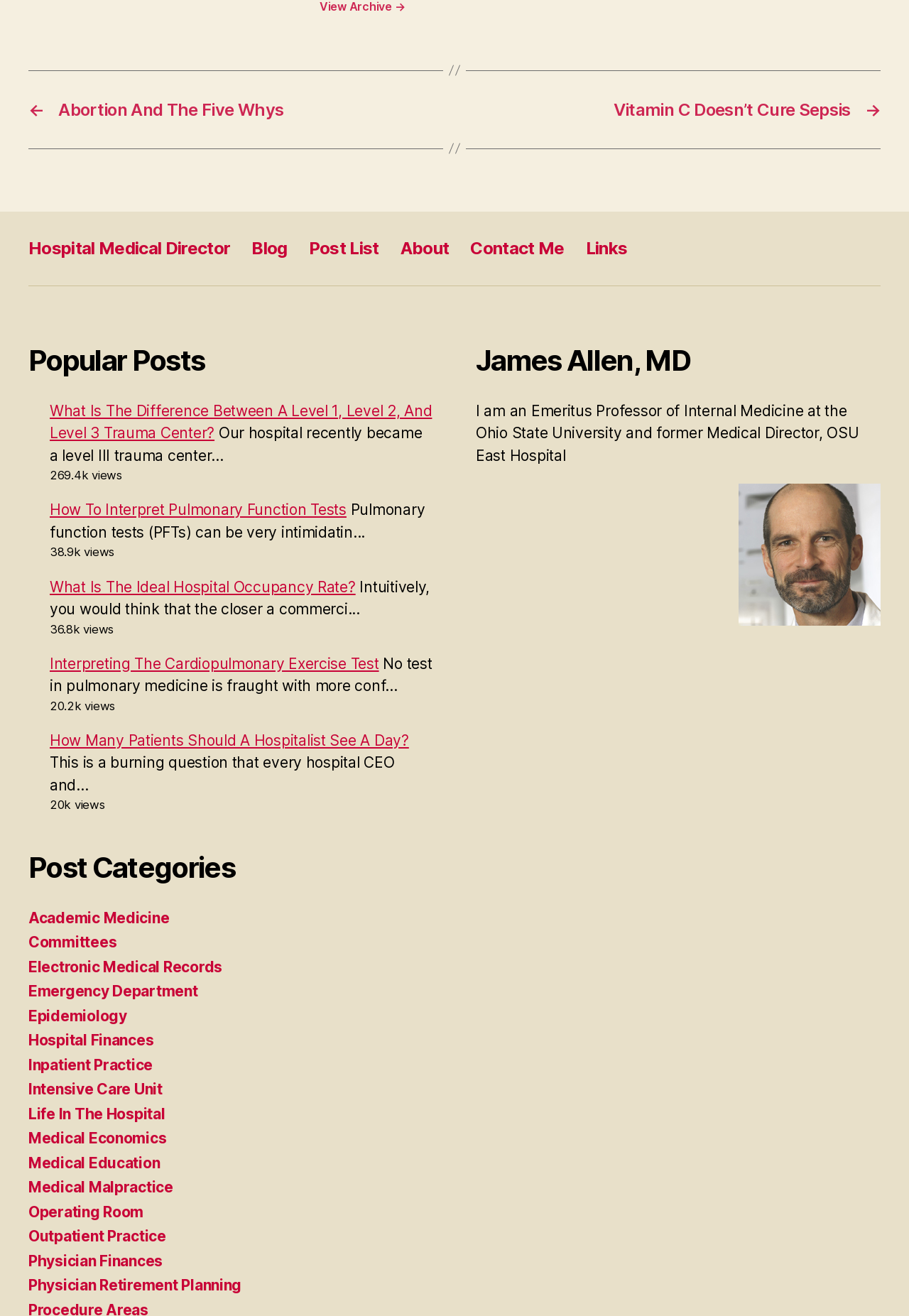Find the bounding box coordinates of the element's region that should be clicked in order to follow the given instruction: "Click on the 'Abortion And The Five Whys' post". The coordinates should consist of four float numbers between 0 and 1, i.e., [left, top, right, bottom].

[0.031, 0.075, 0.484, 0.091]